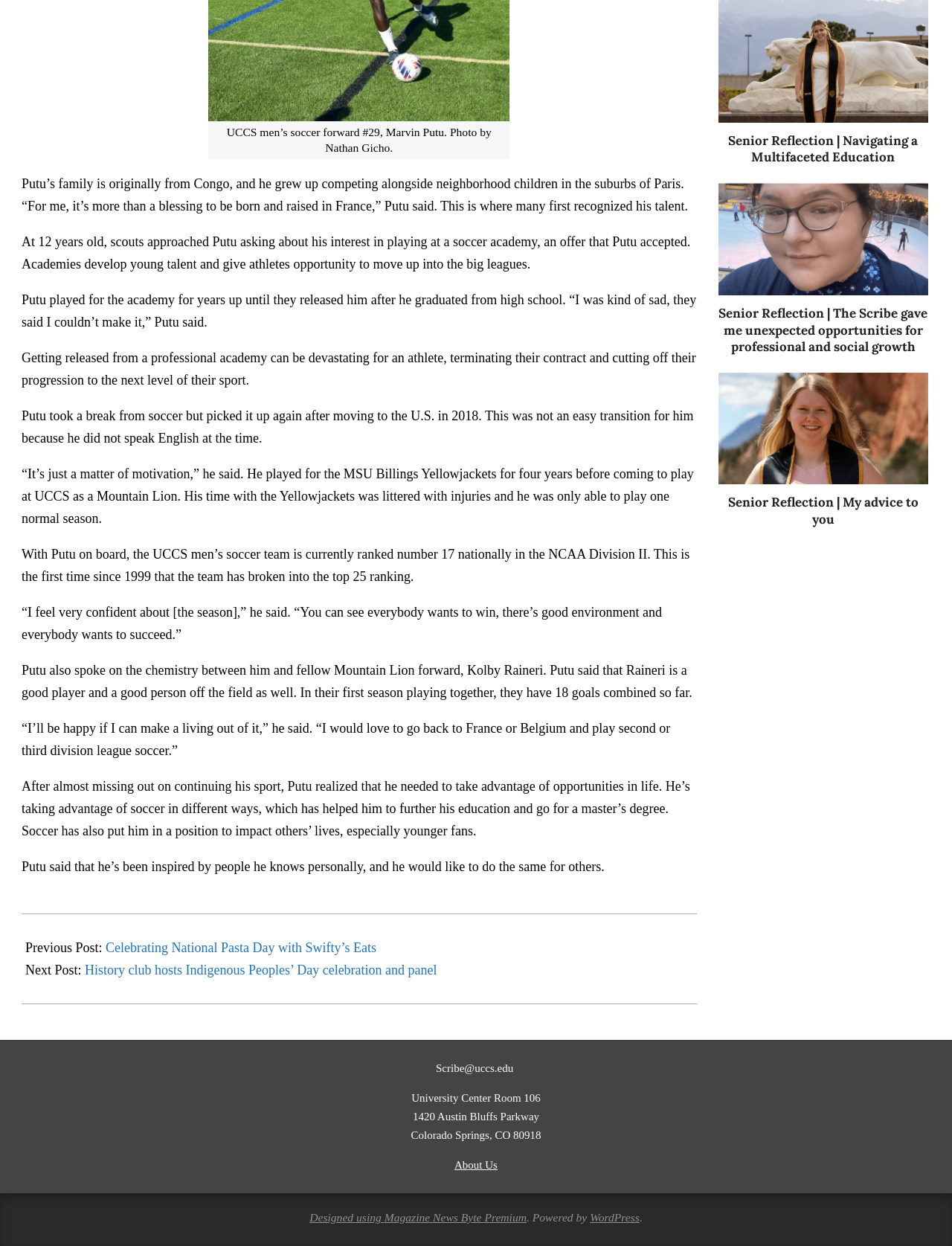Pinpoint the bounding box coordinates of the clickable area needed to execute the instruction: "Share this post on Pinterest". The coordinates should be specified as four float numbers between 0 and 1, i.e., [left, top, right, bottom].

None